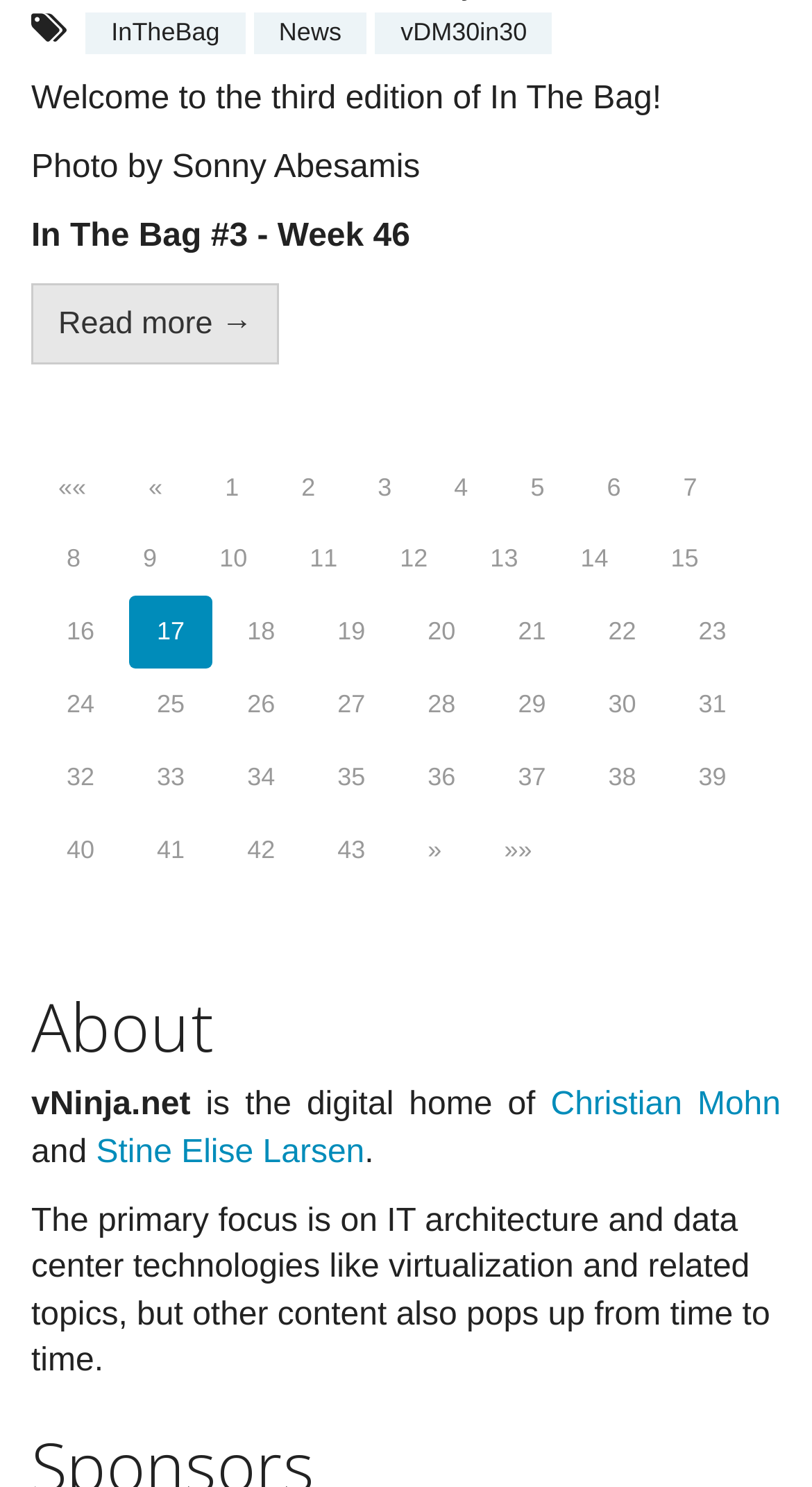Who are the authors of the website?
Answer the question in as much detail as possible.

I found the information by looking at the links 'Christian Mohn' and 'Stine Elise Larsen' which are located at the bottom of the webpage, indicating that they are the authors of the website.